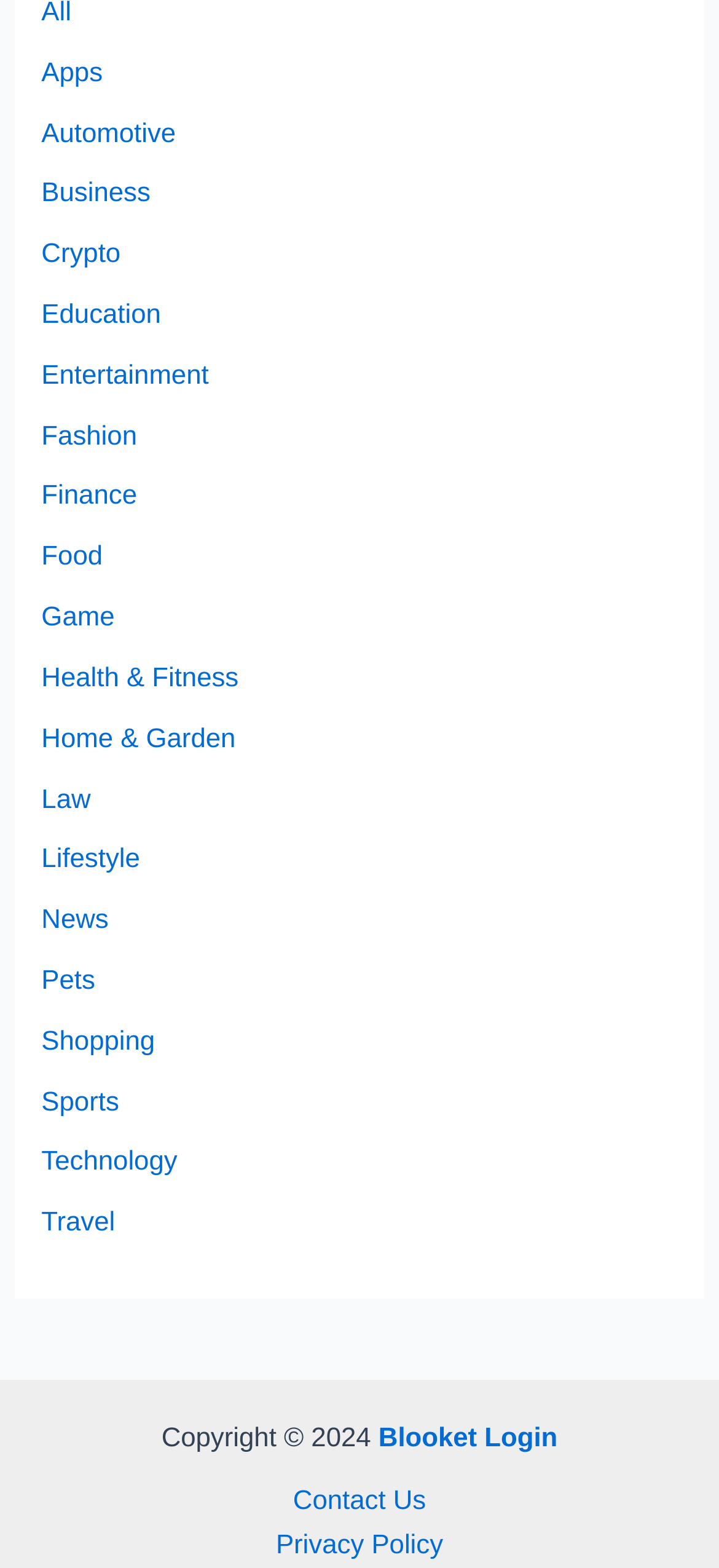Please identify the bounding box coordinates for the region that you need to click to follow this instruction: "Click on the 'Basic Materials' link".

None